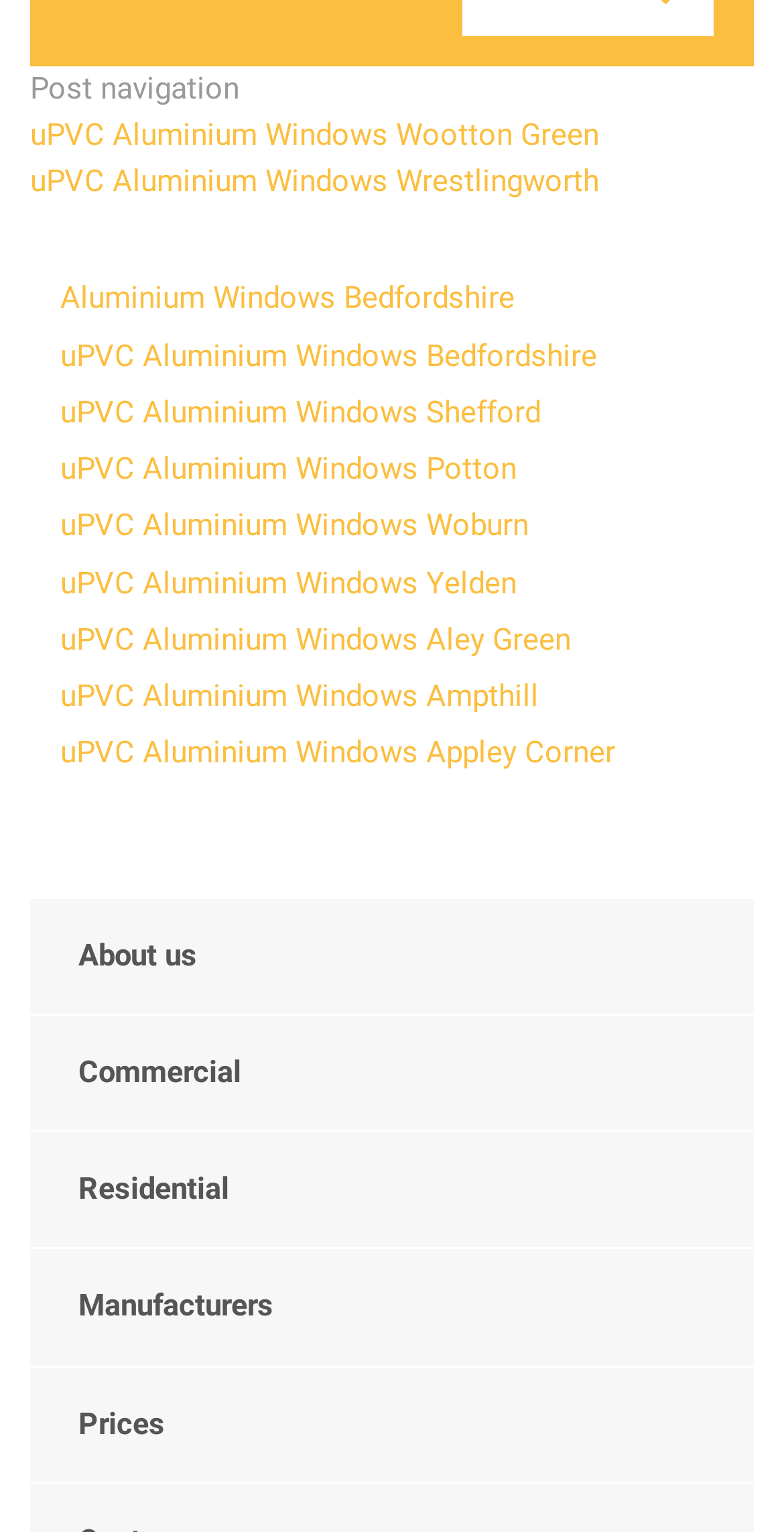Given the element description: "Aluminium Windows Bedfordshire", predict the bounding box coordinates of this UI element. The coordinates must be four float numbers between 0 and 1, given as [left, top, right, bottom].

[0.077, 0.183, 0.656, 0.207]